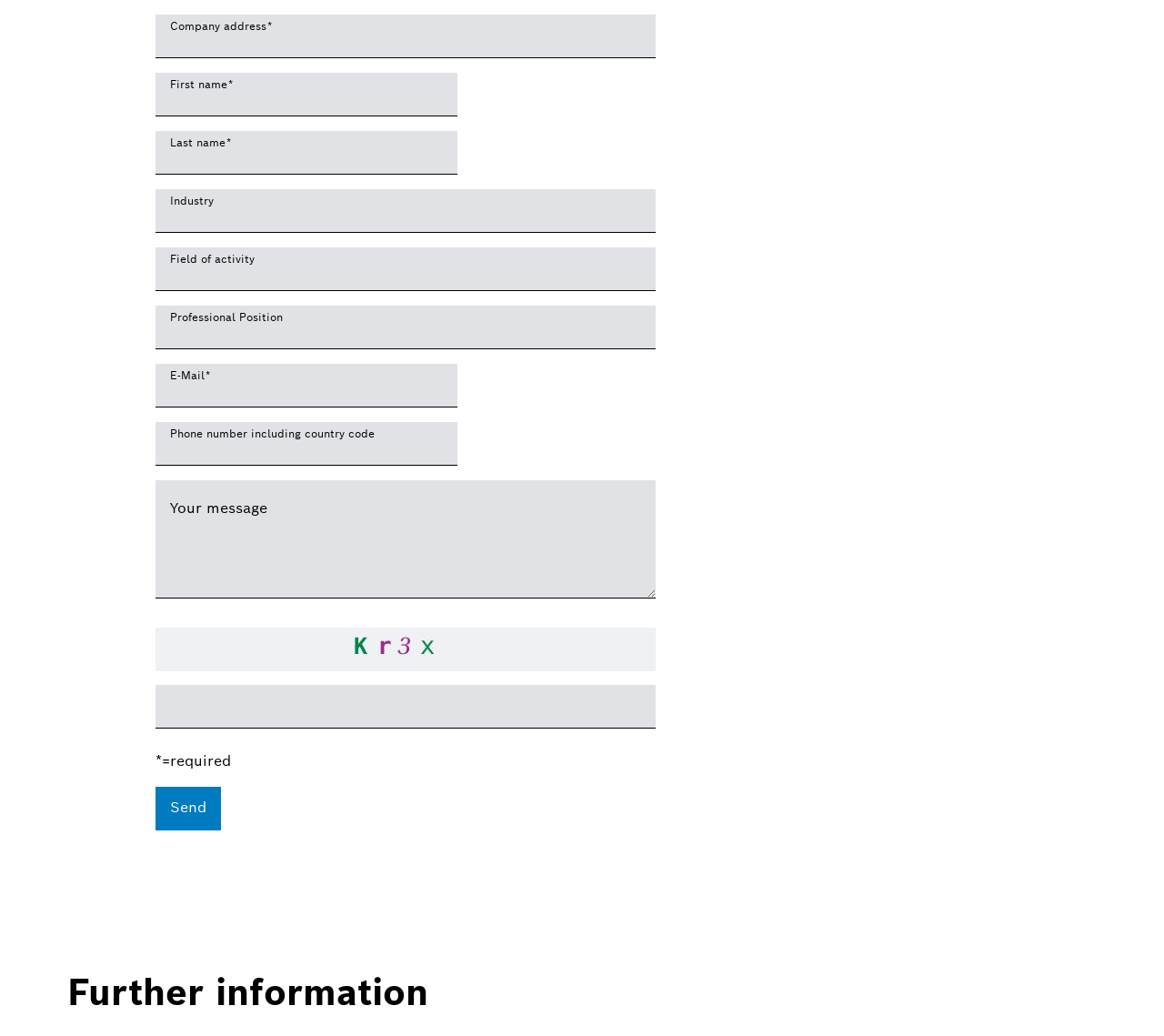Identify the bounding box coordinates for the element you need to click to achieve the following task: "Search the archives". The coordinates must be four float values ranging from 0 to 1, formatted as [left, top, right, bottom].

None